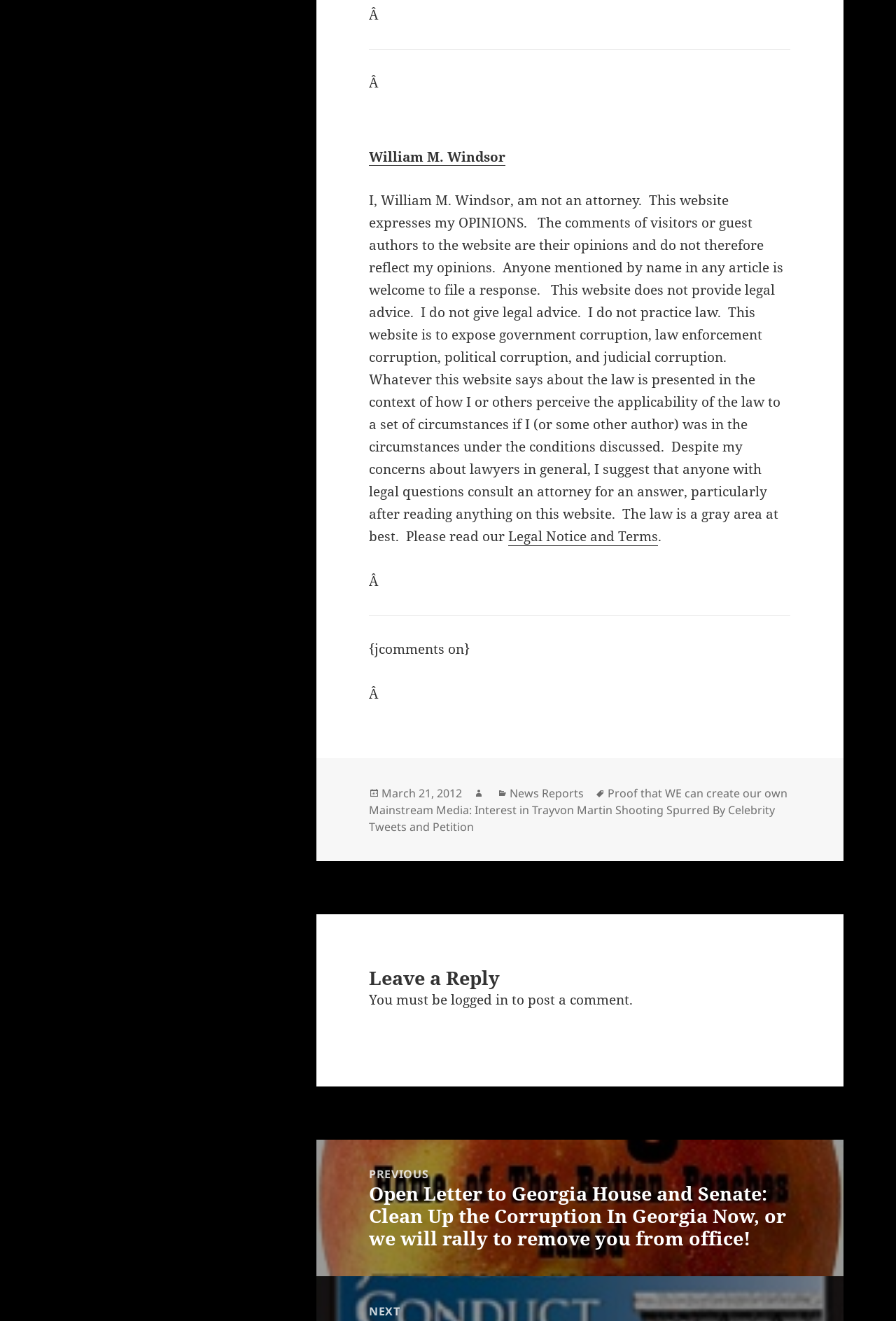Can anyone provide legal advice on this website?
Using the screenshot, give a one-word or short phrase answer.

No